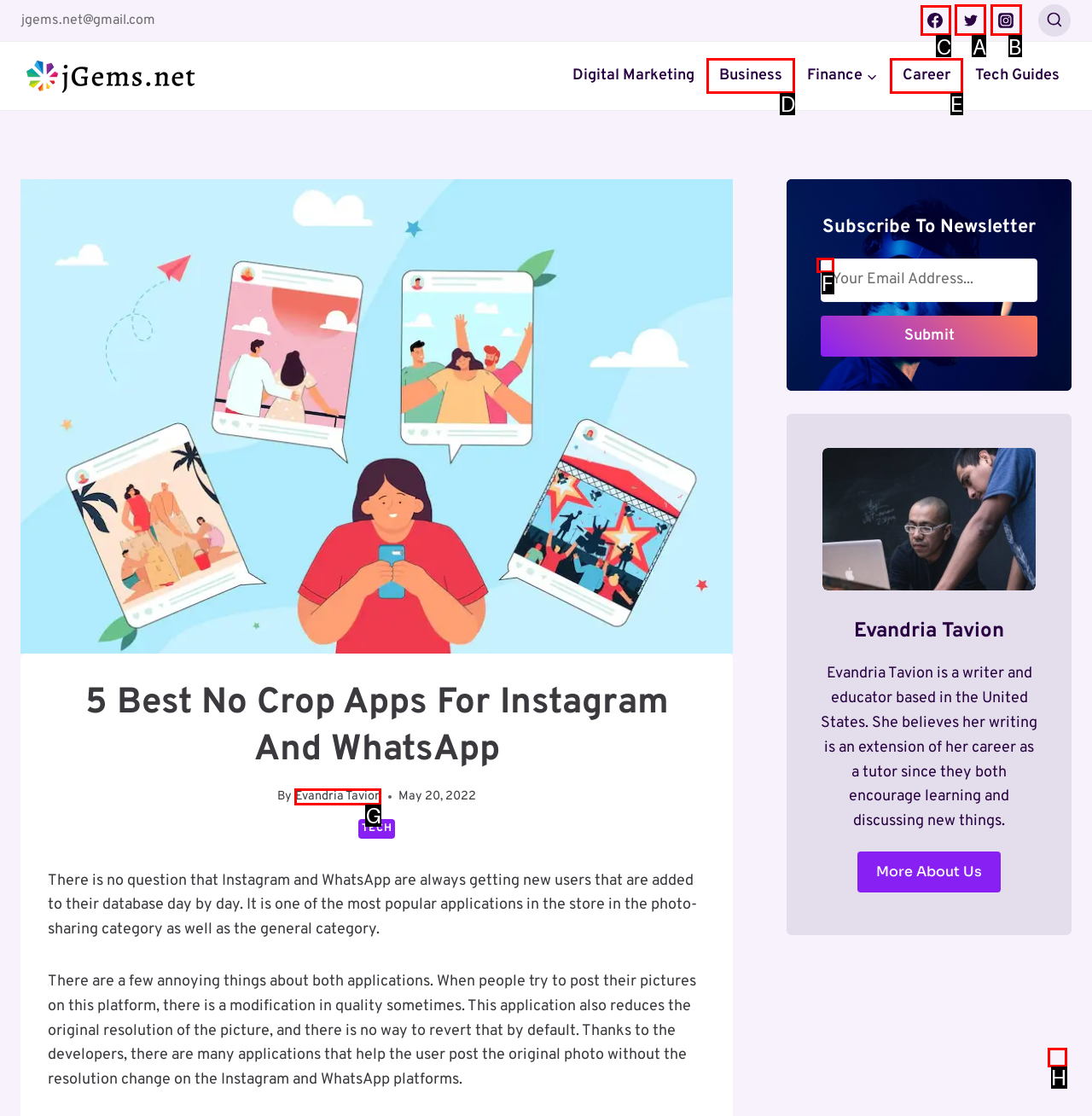Given the instruction: Click the Facebook link, which HTML element should you click on?
Answer with the letter that corresponds to the correct option from the choices available.

C